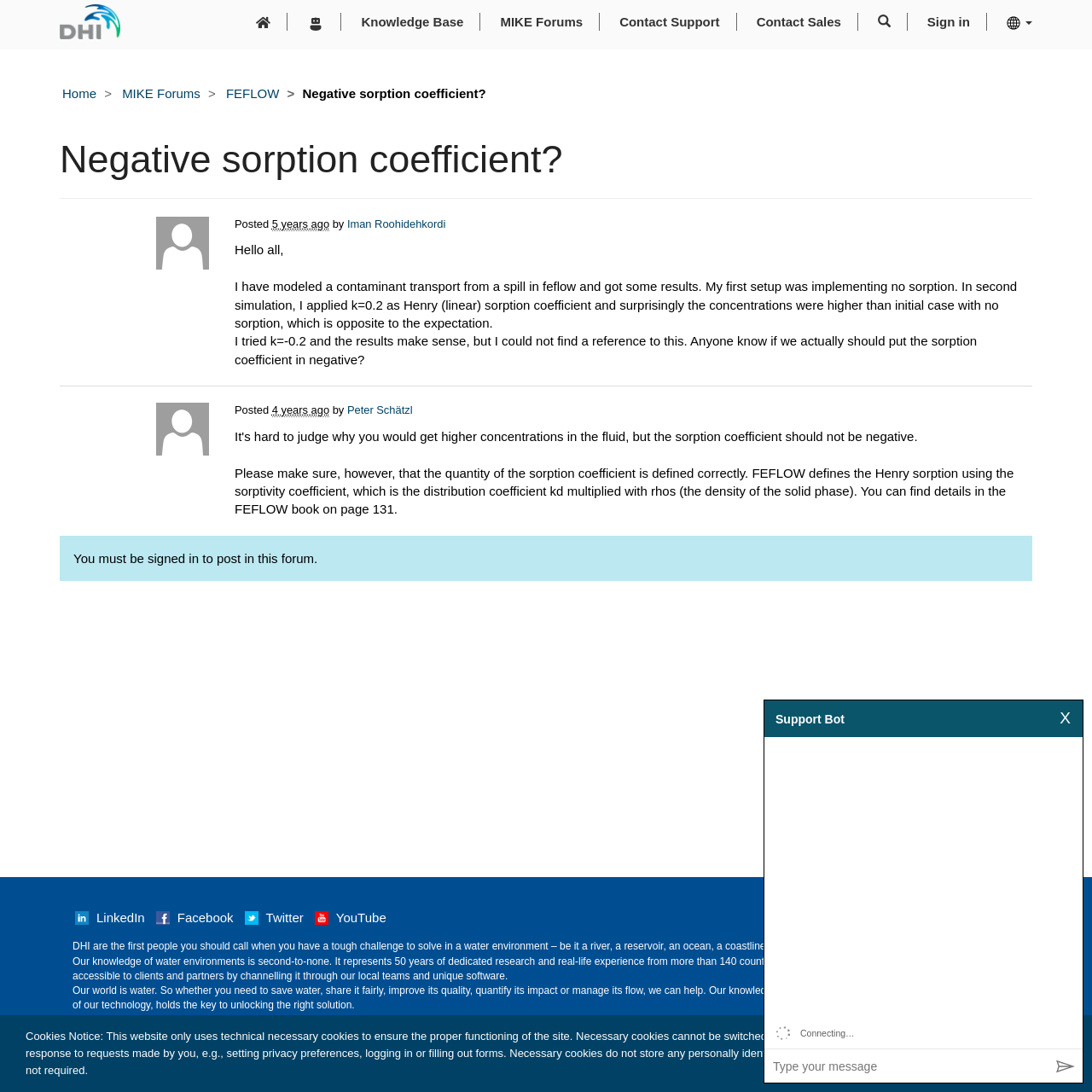Respond to the question below with a single word or phrase:
What is the topic of the discussion?

Negative sorption coefficient